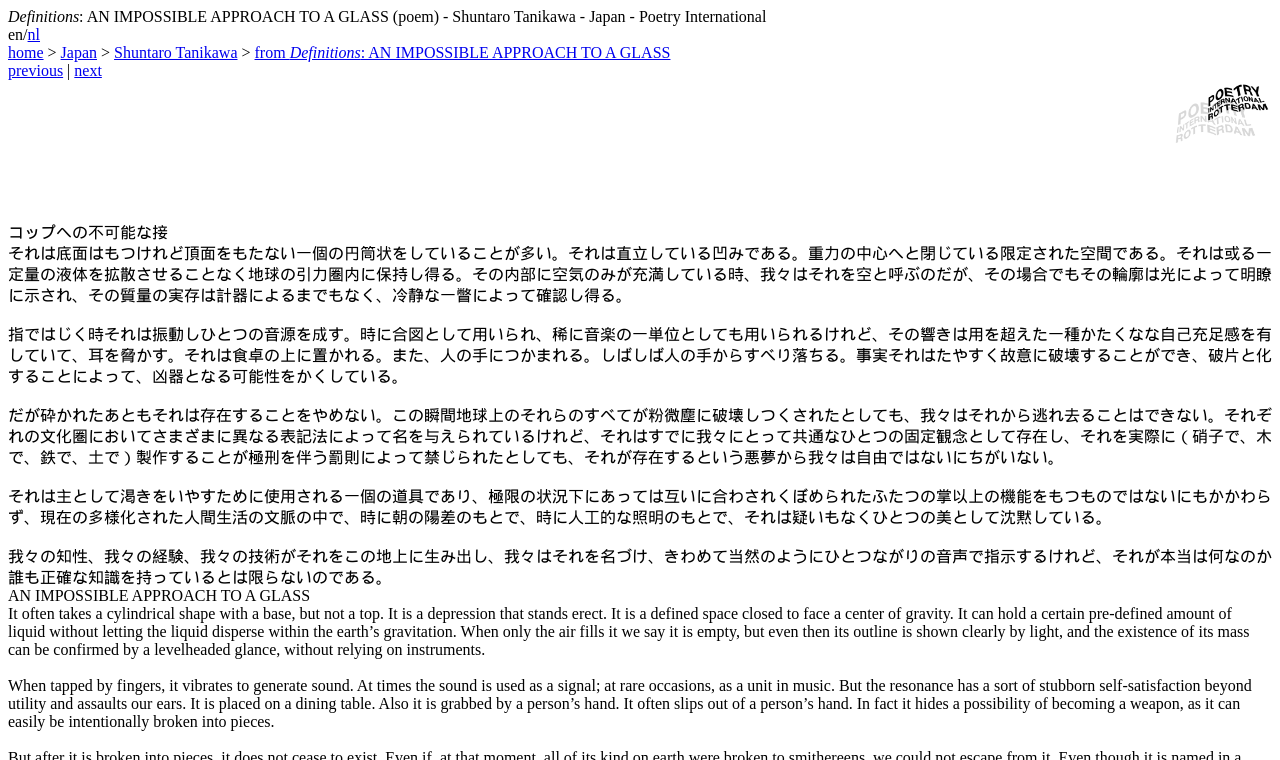What can the object be used for?
Kindly offer a comprehensive and detailed response to the question.

I found the use of the object by reading the StaticText element with the text 'It can hold a certain pre-defined amount of liquid without letting the liquid disperse within the earth’s gravitation.' which describes one of the object's functions.